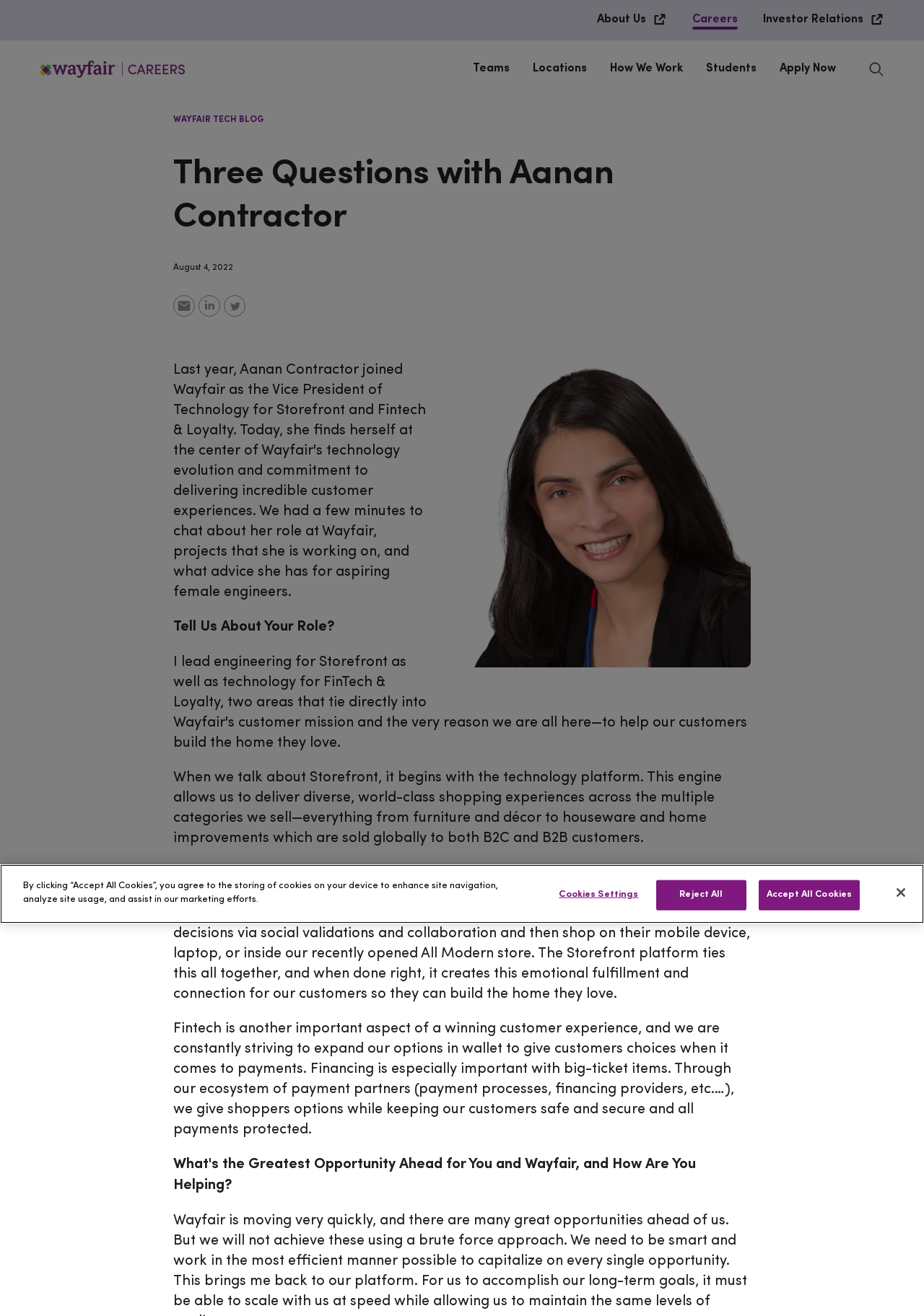What is the role of Aanan Contractor at Wayfair?
Look at the image and answer with only one word or phrase.

Vice President of Technology